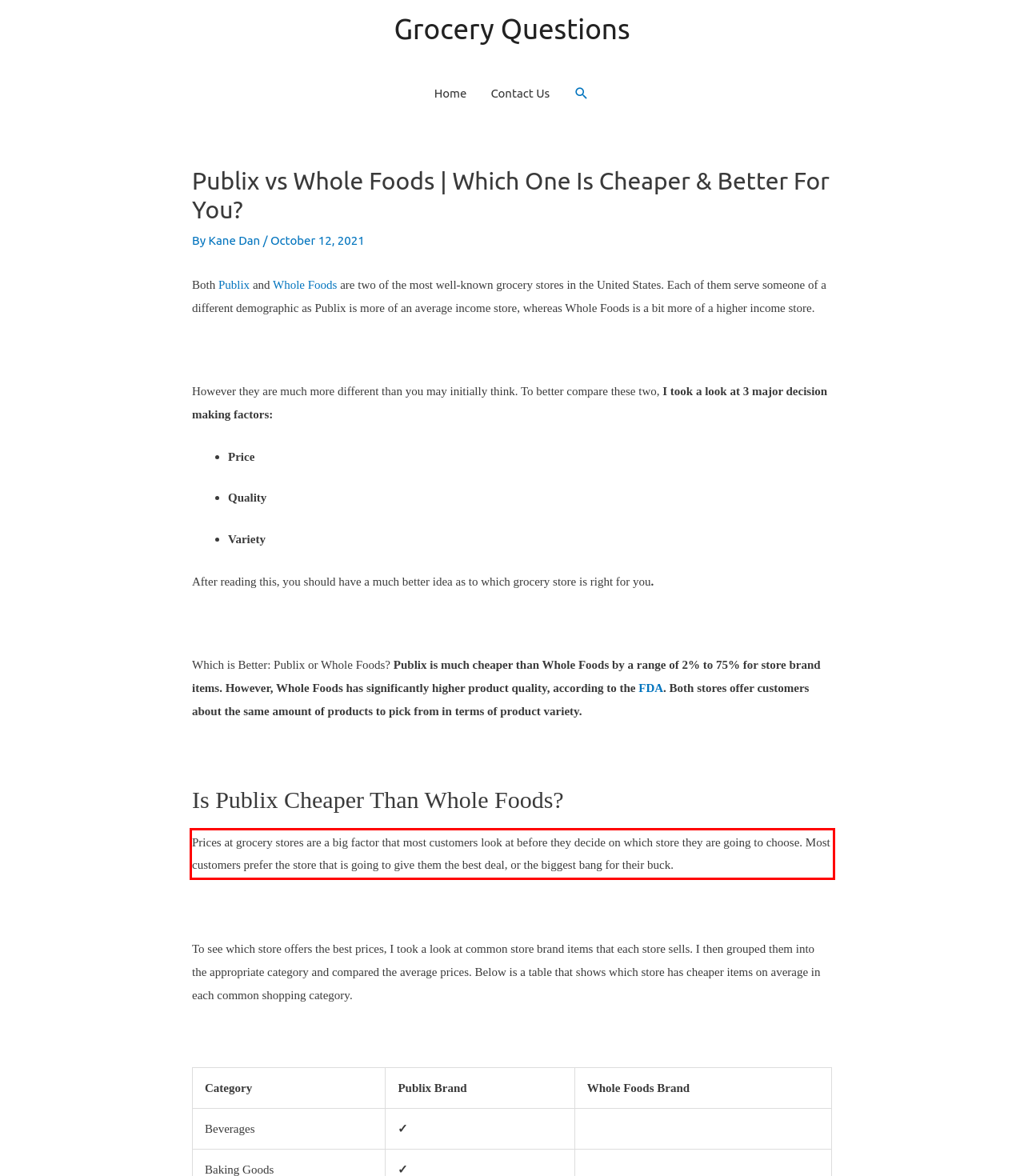You have a webpage screenshot with a red rectangle surrounding a UI element. Extract the text content from within this red bounding box.

Prices at grocery stores are a big factor that most customers look at before they decide on which store they are going to choose. Most customers prefer the store that is going to give them the best deal, or the biggest bang for their buck.